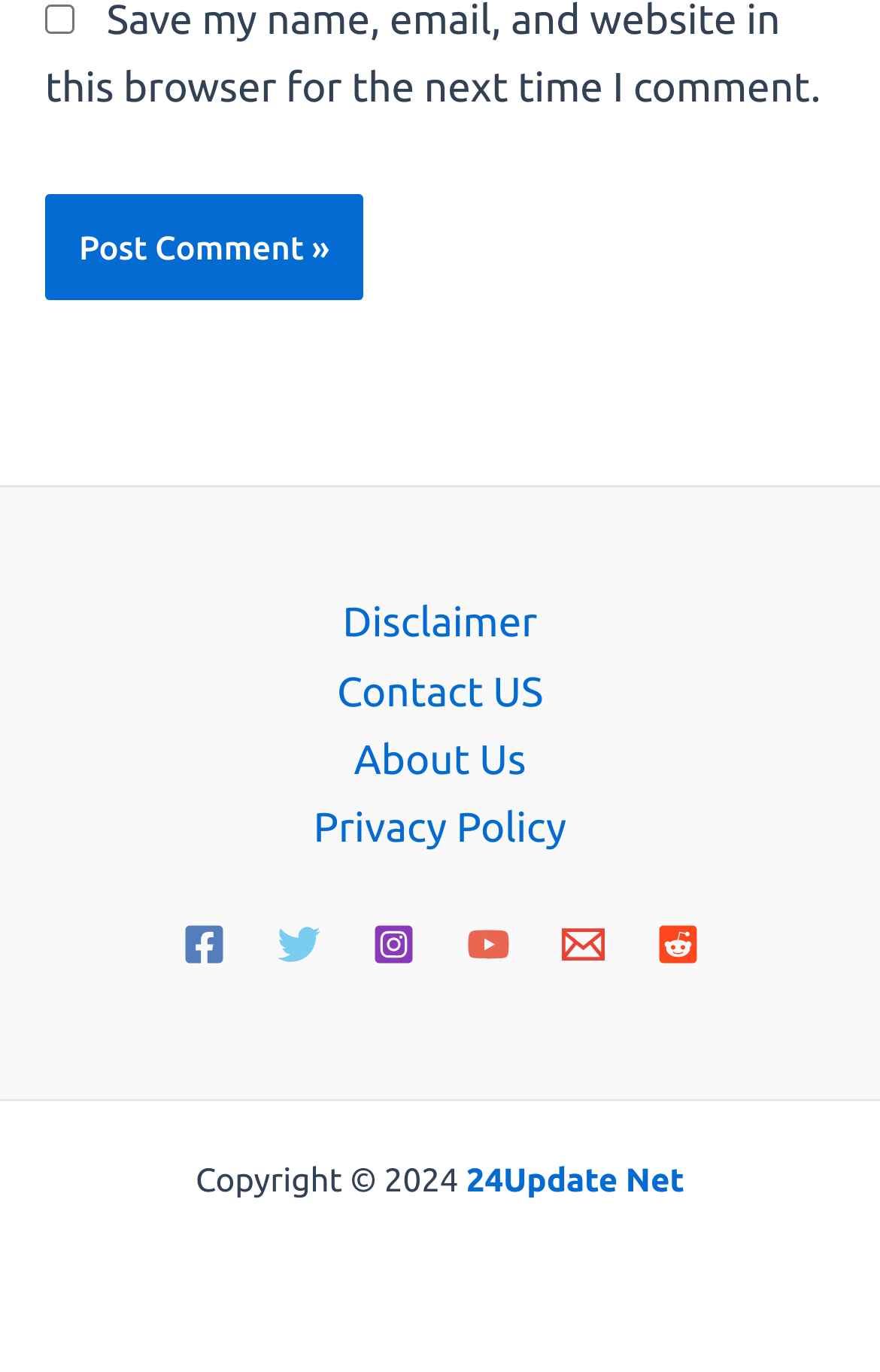Determine the bounding box coordinates of the clickable element to complete this instruction: "Go to 24Update Net". Provide the coordinates in the format of four float numbers between 0 and 1, [left, top, right, bottom].

[0.53, 0.845, 0.778, 0.873]